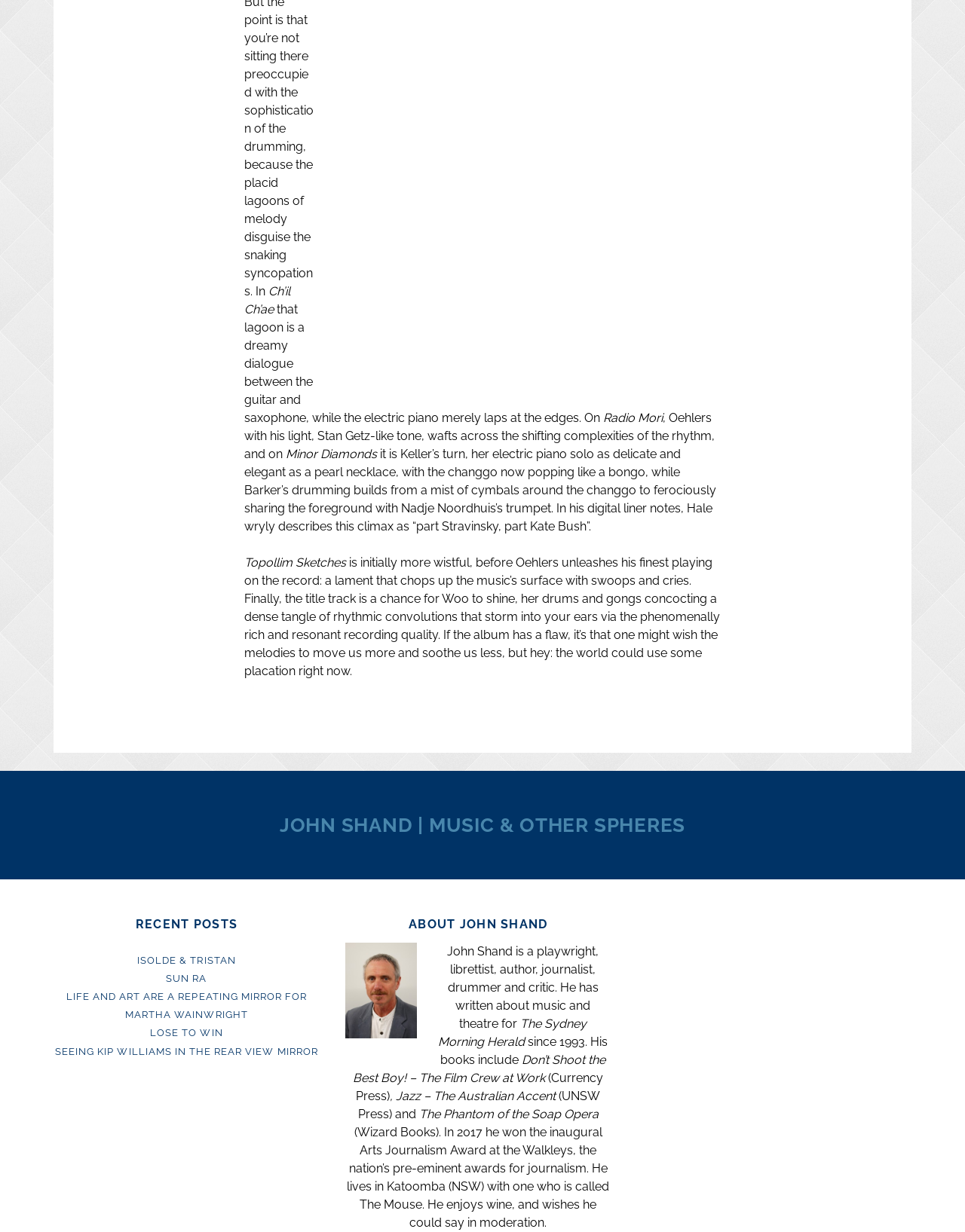What is the name of the author?
Look at the screenshot and respond with one word or a short phrase.

John Shand